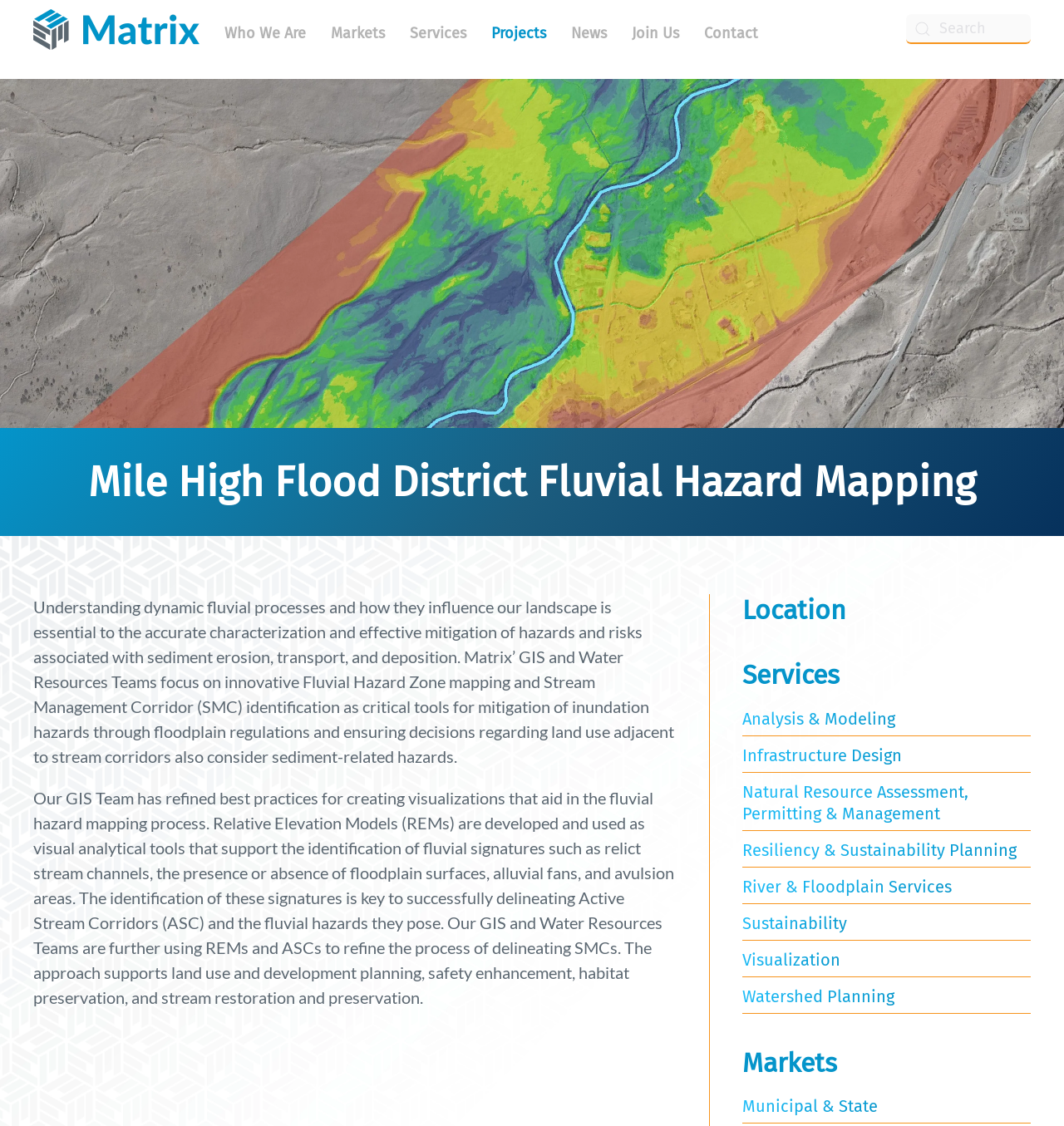Construct a thorough caption encompassing all aspects of the webpage.

The webpage is about Matrix Design Group, a company that provides excellence in design. At the top left corner, there is a link to skip to the main content, and next to it, a link to go back to the home page. Below these links, there is an image of the Matrix Design Group logo. 

To the right of the logo, there are several buttons and links, including "Who We Are", "Markets", "Services", "Projects", "News", "Join Us", and "Contact". These buttons and links are arranged horizontally and are evenly spaced.

Below these buttons and links, there is a search bar with a magnifying glass icon and a placeholder text that says "Type 2 or more characters for results." 

The main content of the webpage is divided into two sections. The left section has a heading that says "Mile High Flood District Fluvial Hazard Mapping". Below this heading, there are two paragraphs of text that describe the company's work in fluvial hazard mapping and stream management corridor identification. 

The right section has several headings, including "Location", "Services", "Analysis & Modeling", "Infrastructure Design", "Natural Resource Assessment, Permitting & Management", "Resiliency & Sustainability Planning", "River & Floodplain Services", "Sustainability", "Visualization", and "Watershed Planning". Each of these headings has a corresponding link below it. 

At the bottom right corner of the webpage, there is another heading that says "Markets", and below it, a link to "Municipal & State".